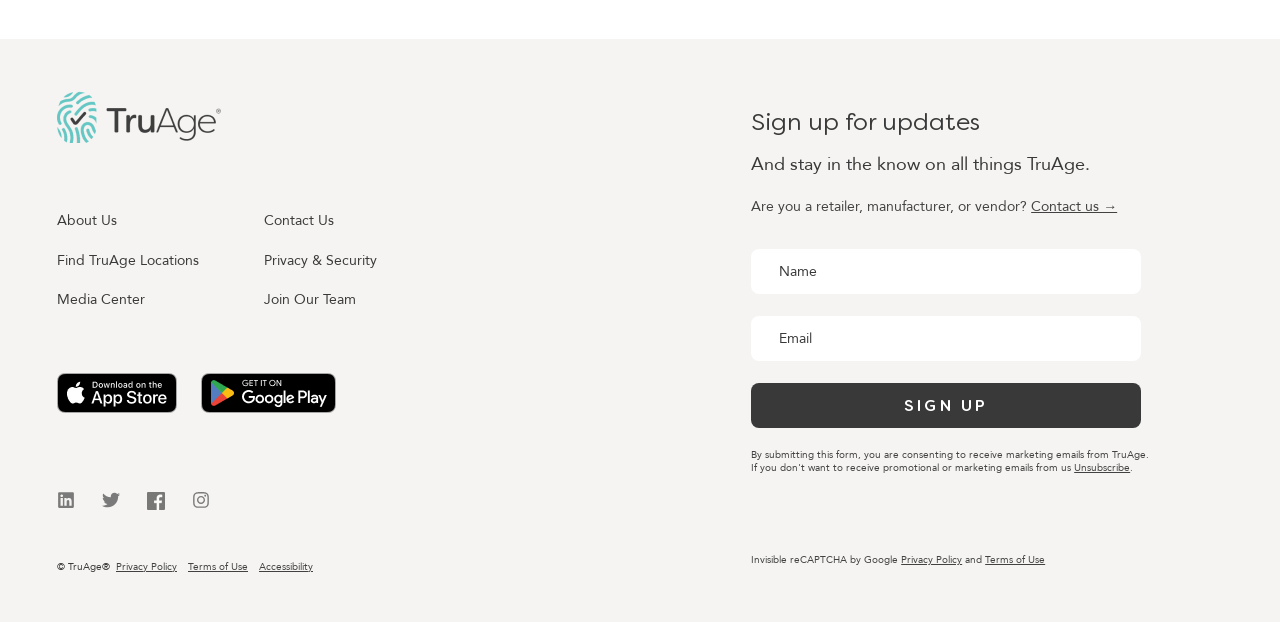Please locate the bounding box coordinates of the region I need to click to follow this instruction: "Click the 'linkedin truage solutions' link".

[0.045, 0.775, 0.059, 0.823]